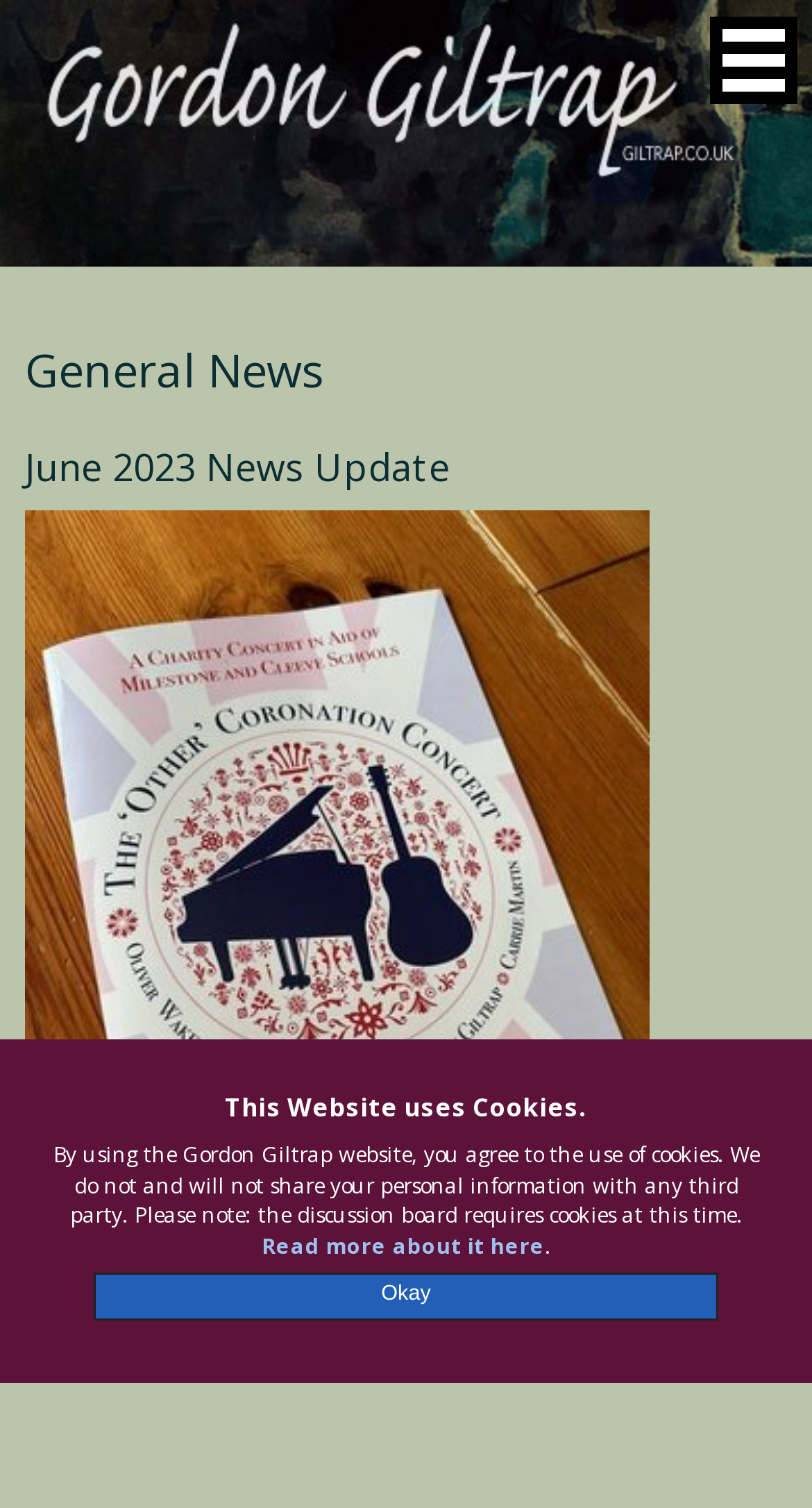What is the event mentioned in the image?
Please answer the question as detailed as possible based on the image.

The image on the webpage has a caption 'Tewkesbury programme', which suggests that the event mentioned in the image is related to Tewkesbury.